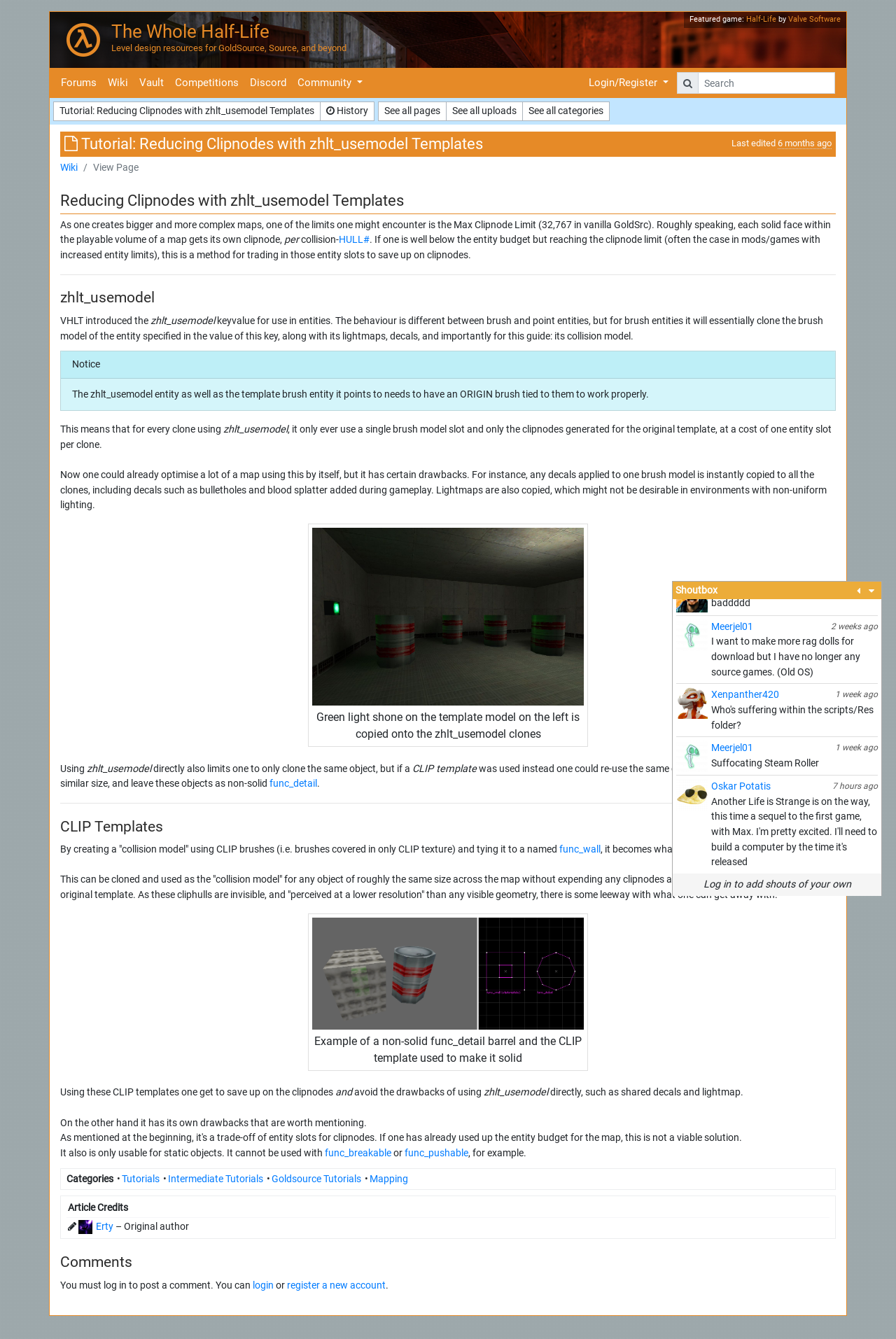Who is the original author of this tutorial?
Please analyze the image and answer the question with as much detail as possible.

The original author of this tutorial is credited as Erty, as mentioned in the 'Article Credits' section.